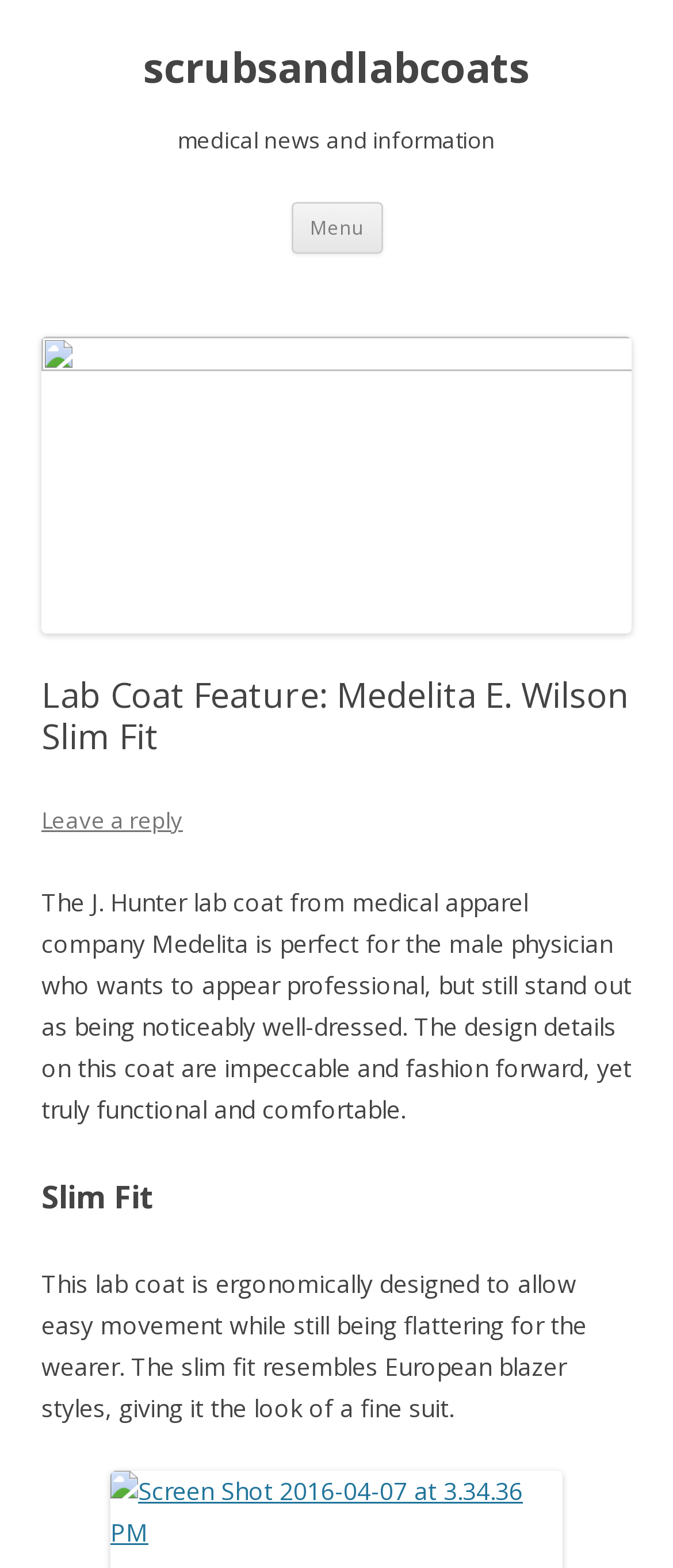Provide the bounding box coordinates for the UI element that is described as: "Leave a reply".

[0.062, 0.513, 0.272, 0.533]